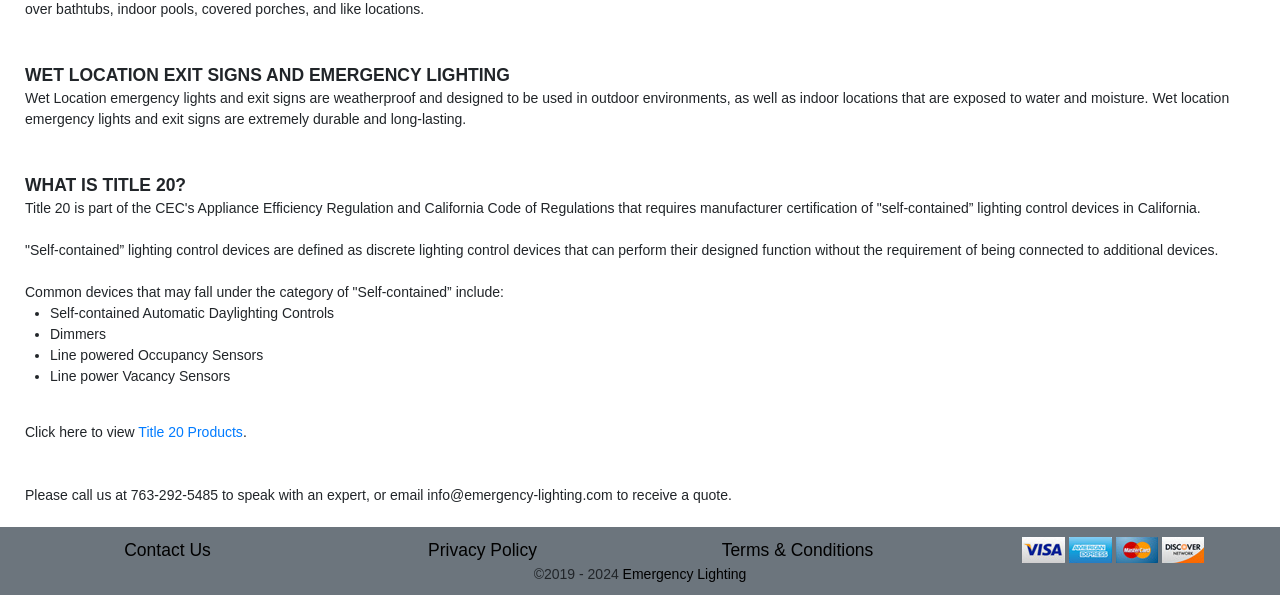Look at the image and give a detailed response to the following question: What type of devices may fall under the category of 'Self-contained'?

The webpage lists several devices that may fall under the category of 'Self-contained', including Self-contained Automatic Daylighting Controls, Dimmers, Line powered Occupancy Sensors, and Line power Vacancy Sensors.